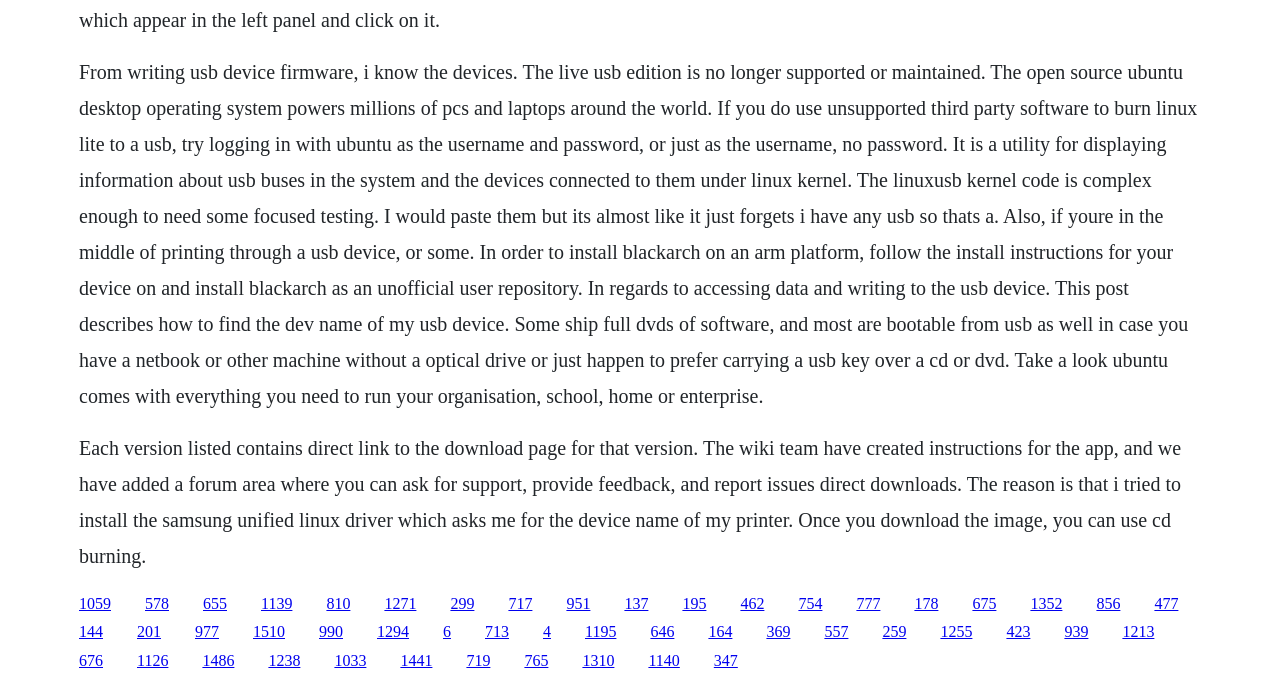Highlight the bounding box coordinates of the element that should be clicked to carry out the following instruction: "Click the link to download version 655". The coordinates must be given as four float numbers ranging from 0 to 1, i.e., [left, top, right, bottom].

[0.159, 0.869, 0.177, 0.894]